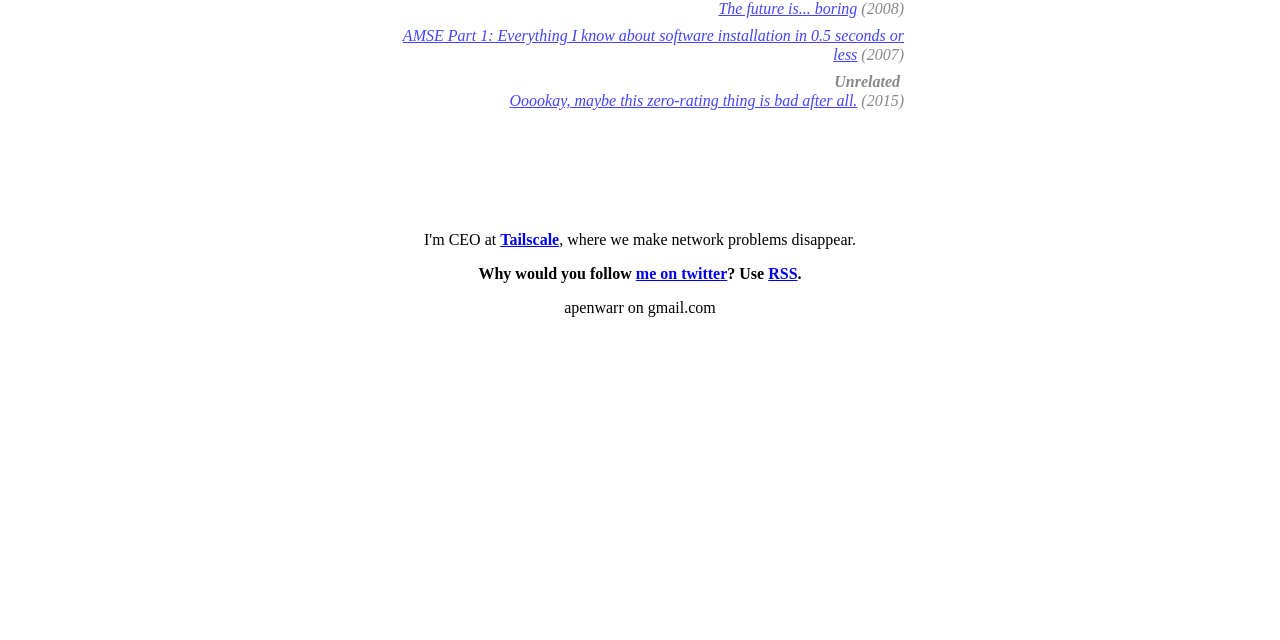Using the description "RSS", predict the bounding box of the relevant HTML element.

[0.6, 0.413, 0.623, 0.44]